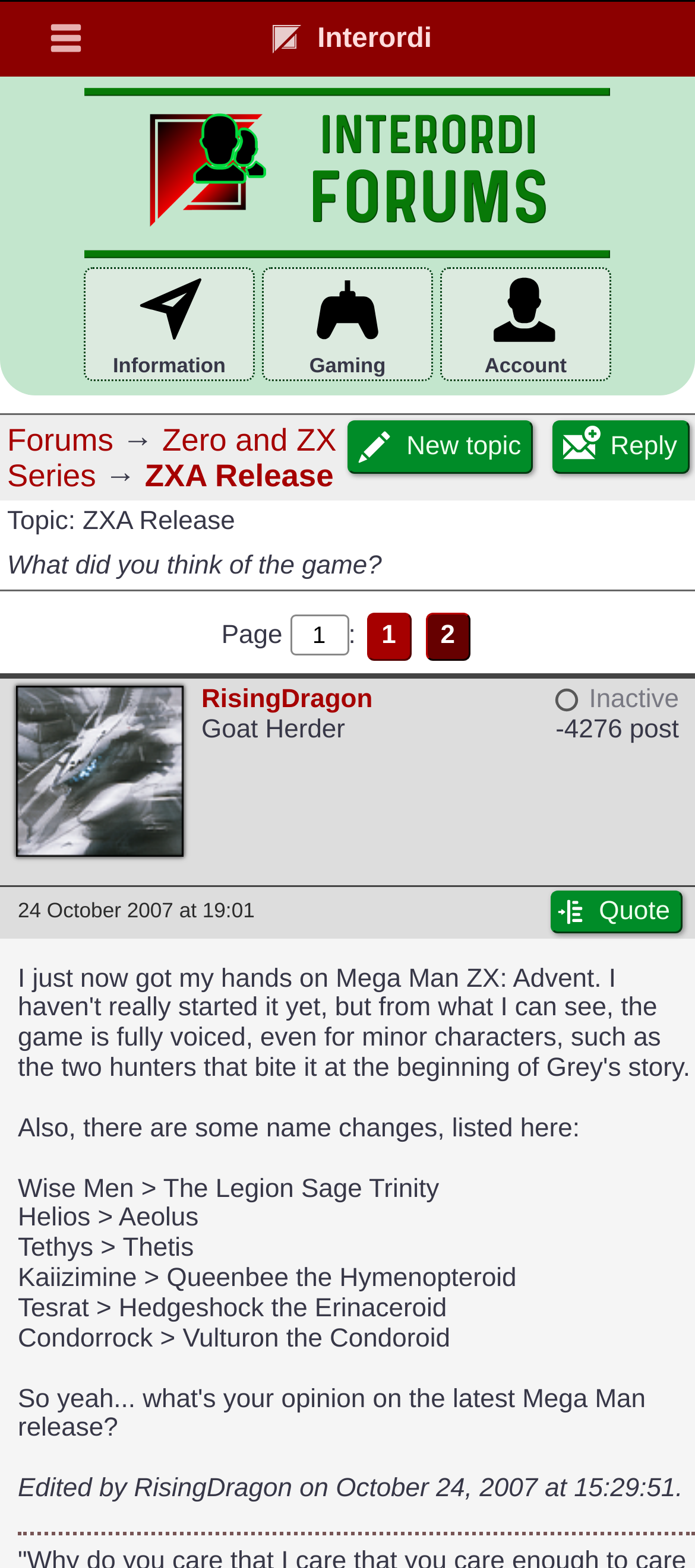Refer to the image and provide an in-depth answer to the question: 
What is the date of the post?

The date of the post can be determined by looking at the link element with the text '24 October 2007 at 19:01' near the bottom of the page, which suggests that this is the date of the post.